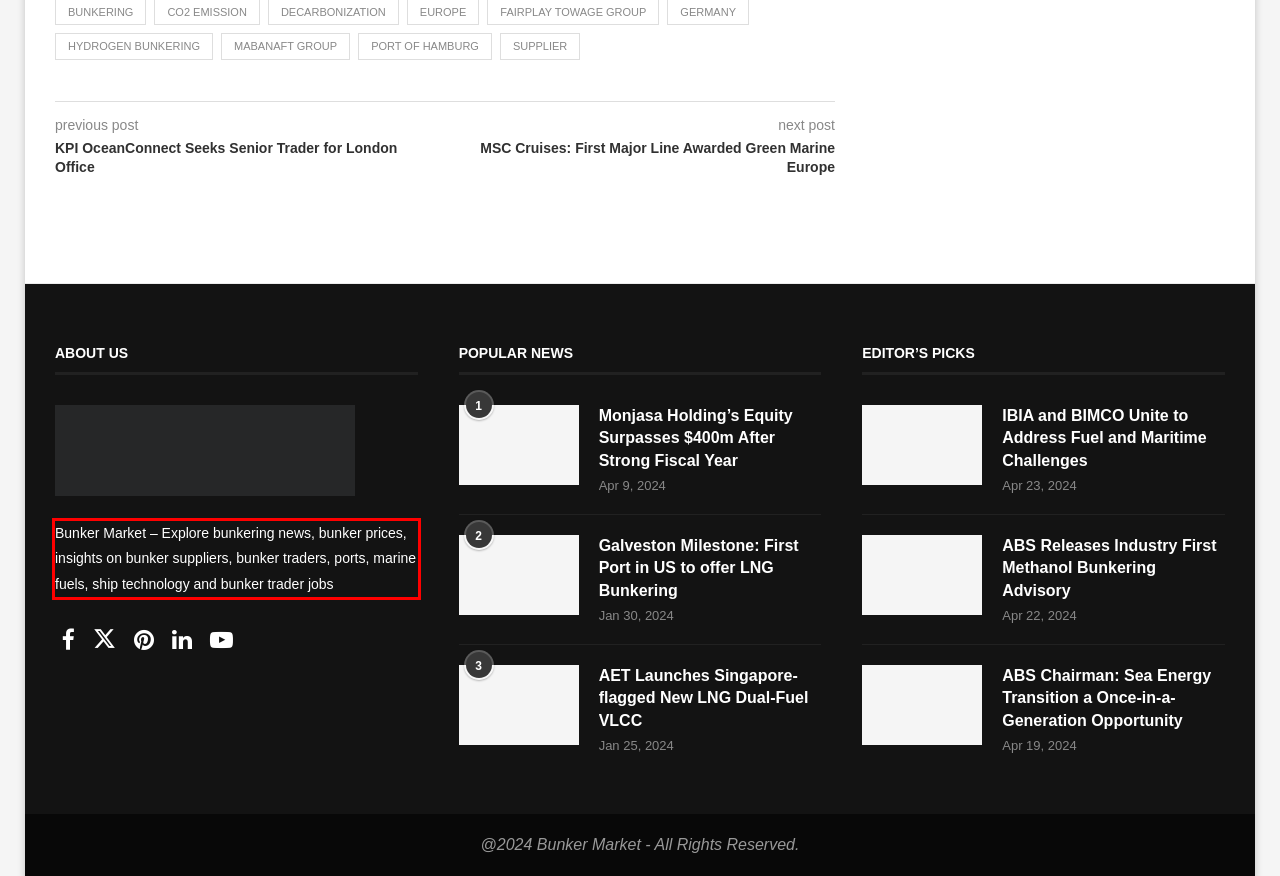Given the screenshot of the webpage, identify the red bounding box, and recognize the text content inside that red bounding box.

Bunker Market – Explore bunkering news, bunker prices, insights on bunker suppliers, bunker traders, ports, marine fuels, ship technology and bunker trader jobs